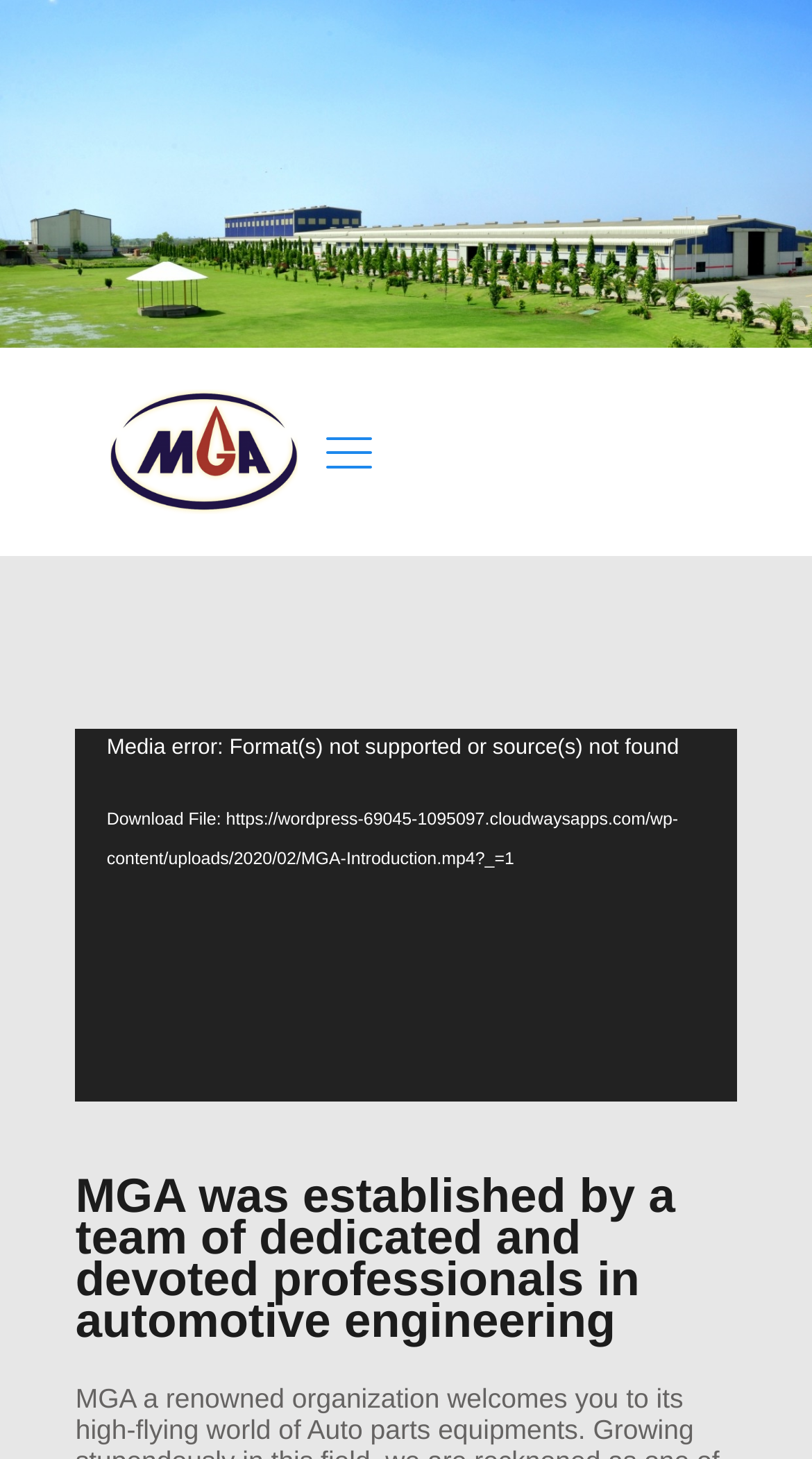What is the name of the video player?
Using the image as a reference, answer with just one word or a short phrase.

Video Player